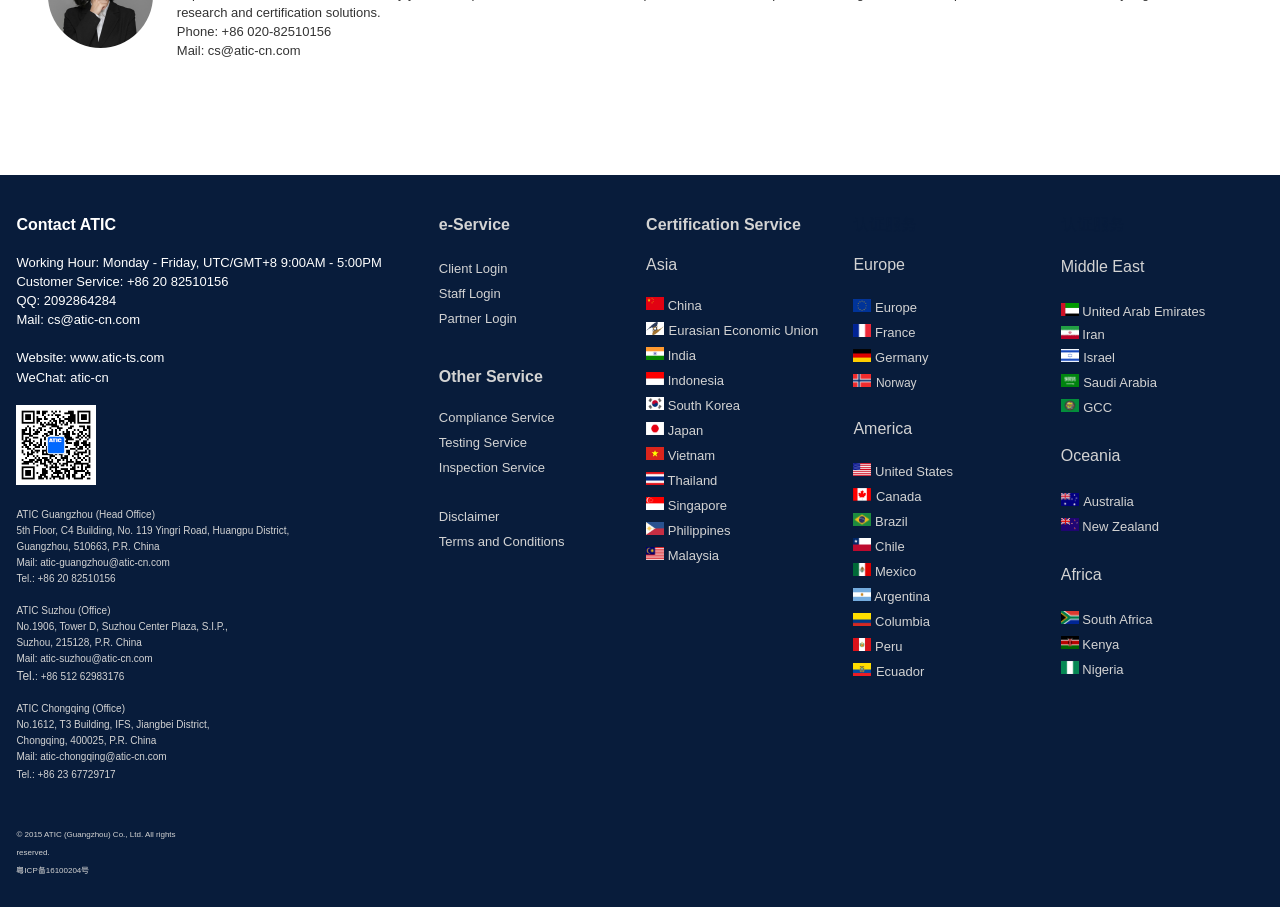Predict the bounding box of the UI element based on the description: "n Servic". The coordinates should be four float numbers between 0 and 1, formatted as [left, top, right, bottom].

[0.383, 0.505, 0.42, 0.524]